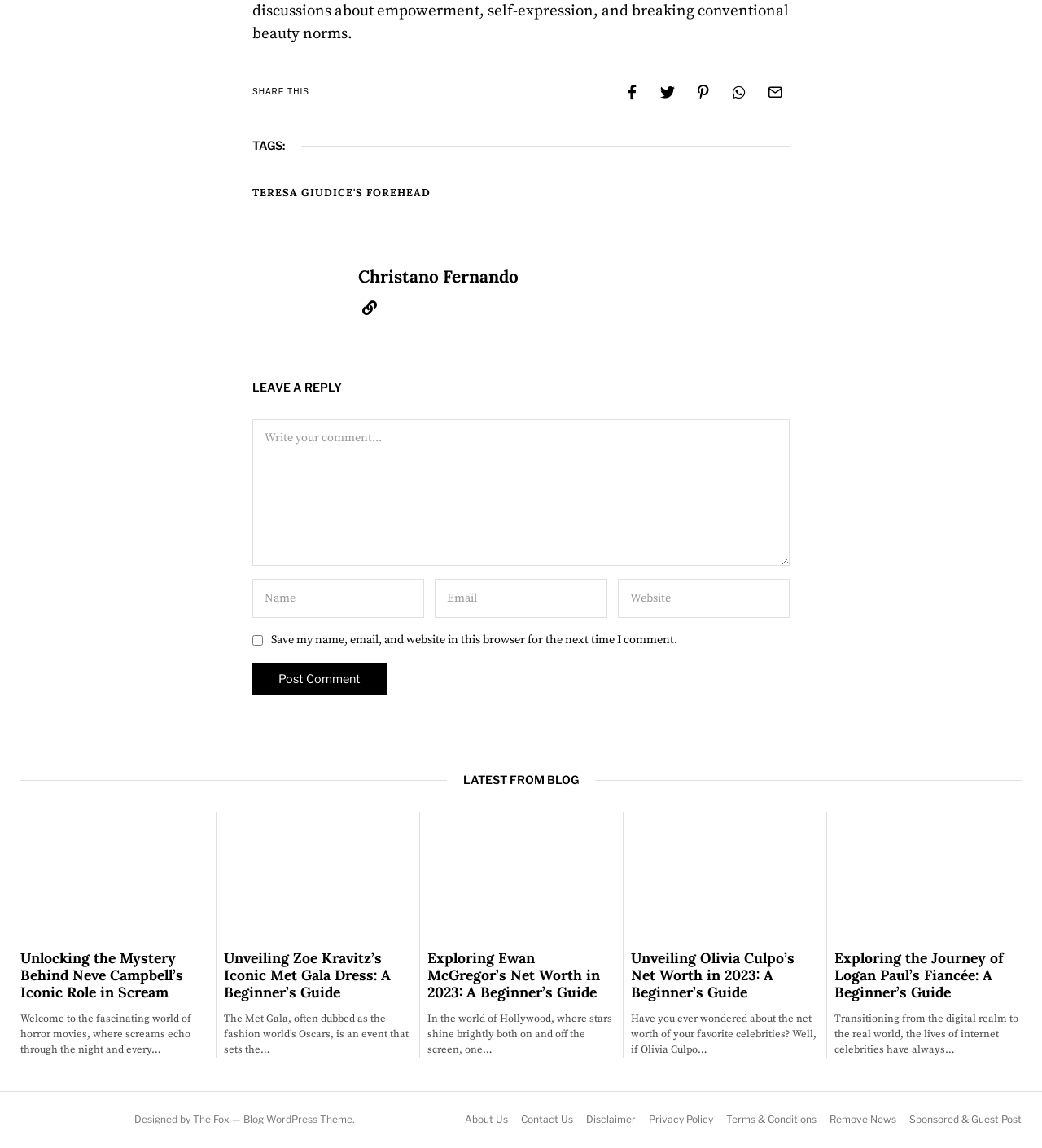Provide the bounding box for the UI element matching this description: "Table of Contents".

None